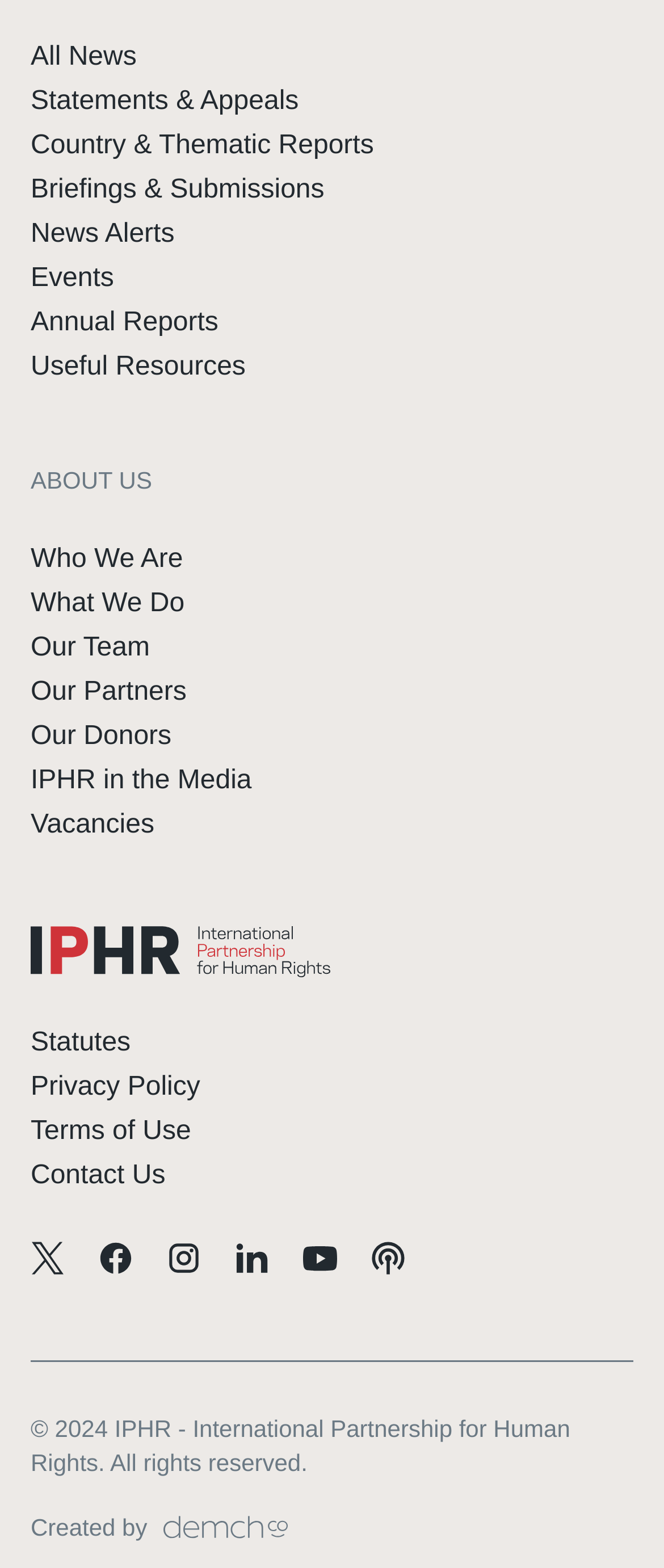Determine the bounding box coordinates for the area you should click to complete the following instruction: "Check IPHR in the Media".

[0.046, 0.489, 0.379, 0.507]